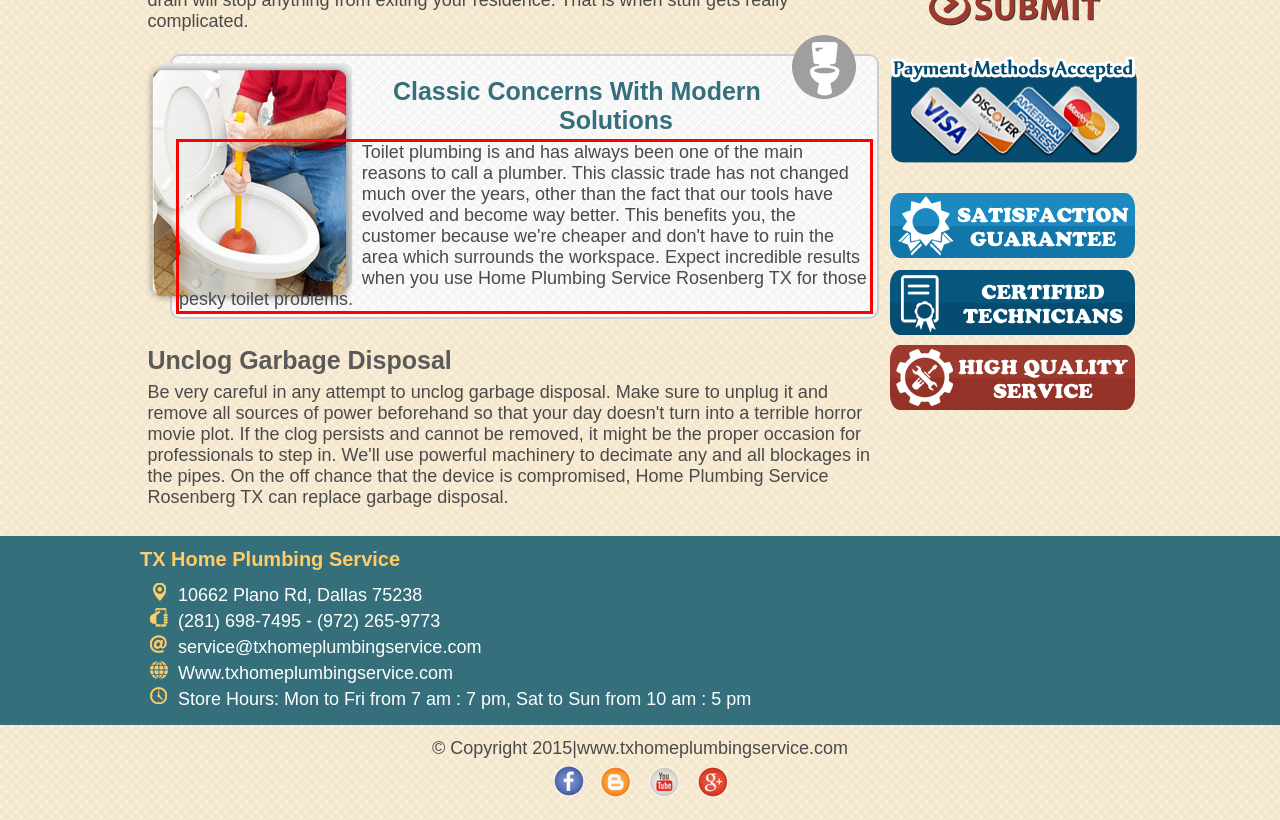Locate the red bounding box in the provided webpage screenshot and use OCR to determine the text content inside it.

Toilet plumbing is and has always been one of the main reasons to call a plumber. This classic trade has not changed much over the years, other than the fact that our tools have evolved and become way better. This benefits you, the customer because we're cheaper and don't have to ruin the area which surrounds the workspace. Expect incredible results when you use Home Plumbing Service Rosenberg TX for those pesky toilet problems.